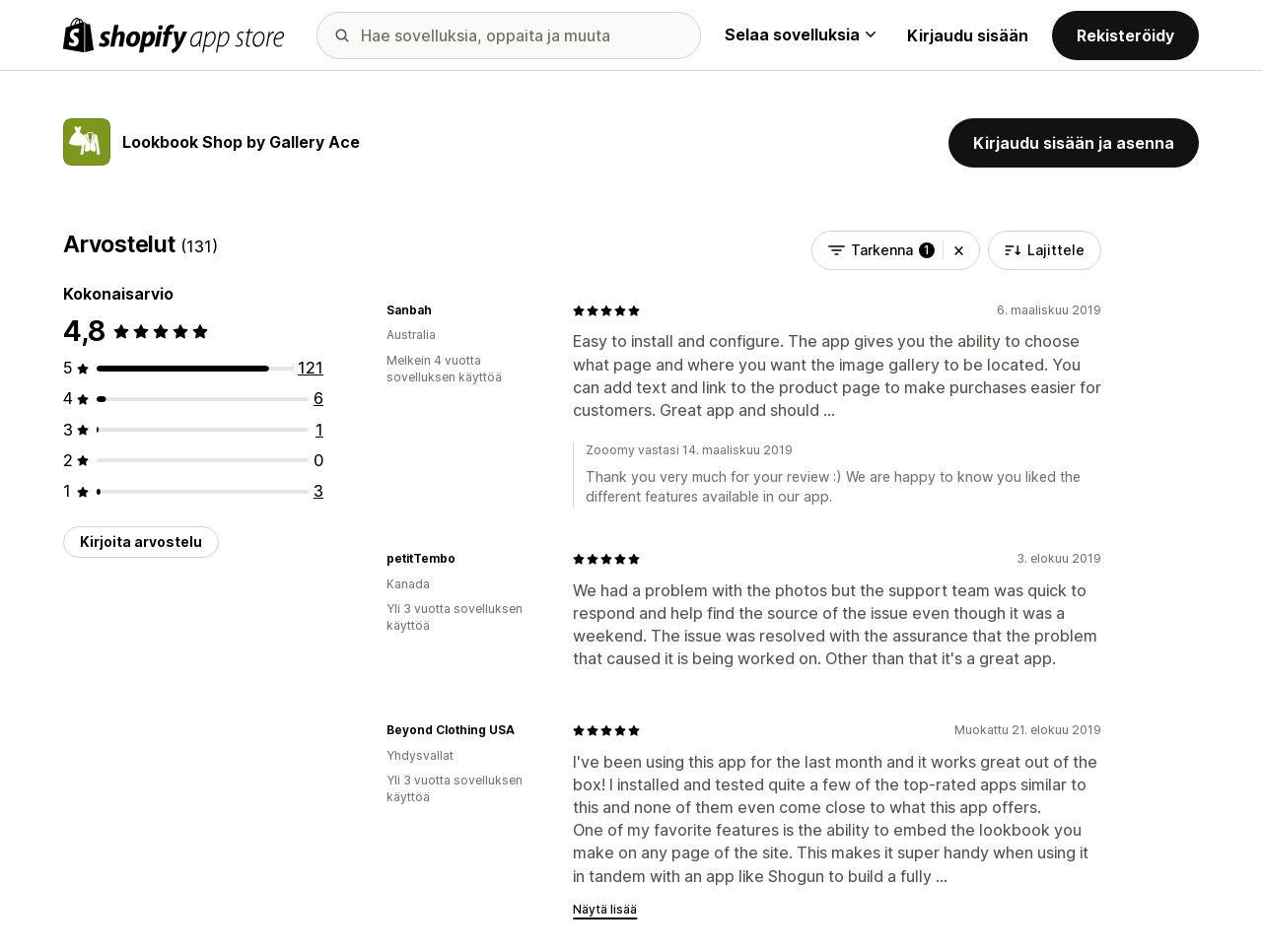How many reviews are there in total?
Please provide a comprehensive answer based on the contents of the image.

I found the number of reviews by looking at the heading 'Arvostelut (131)' which means 'Reviews (131)' in Finnish.